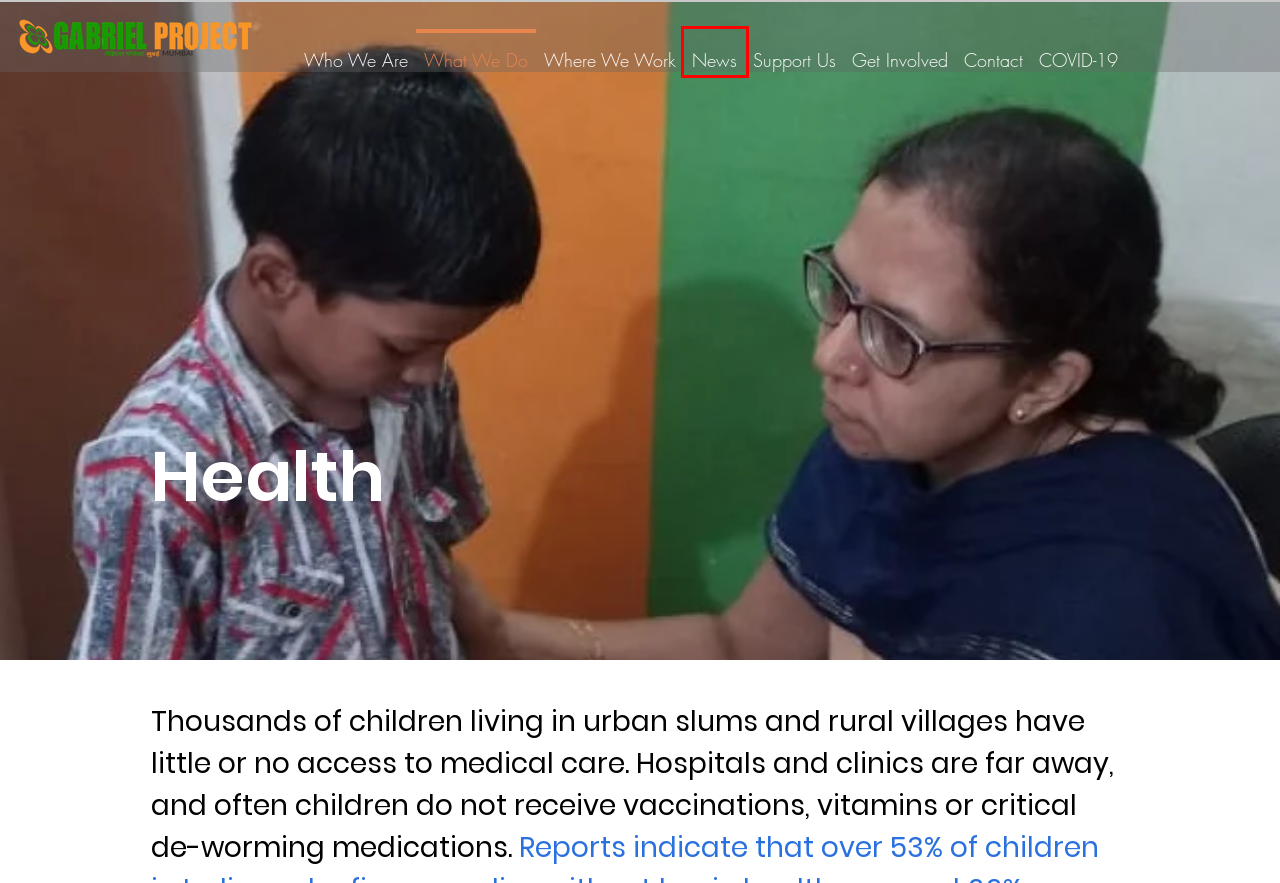Examine the screenshot of a webpage featuring a red bounding box and identify the best matching webpage description for the new page that results from clicking the element within the box. Here are the options:
A. COVID-19 | GabrielProjectMumbai
B. Programs | Gabriel Project Mumbai
C. Women's Empowerment | Gabriel Project Mumbai
D. Love2Learn | GabrielProjectMumbai
E. News | GabrielProjectMumbai
F. Support Us | GabrielProjectMumbai
G. Who We Are | GabrielProjectMumbai
H. Get Involved | GabrielProjectMumbai

E